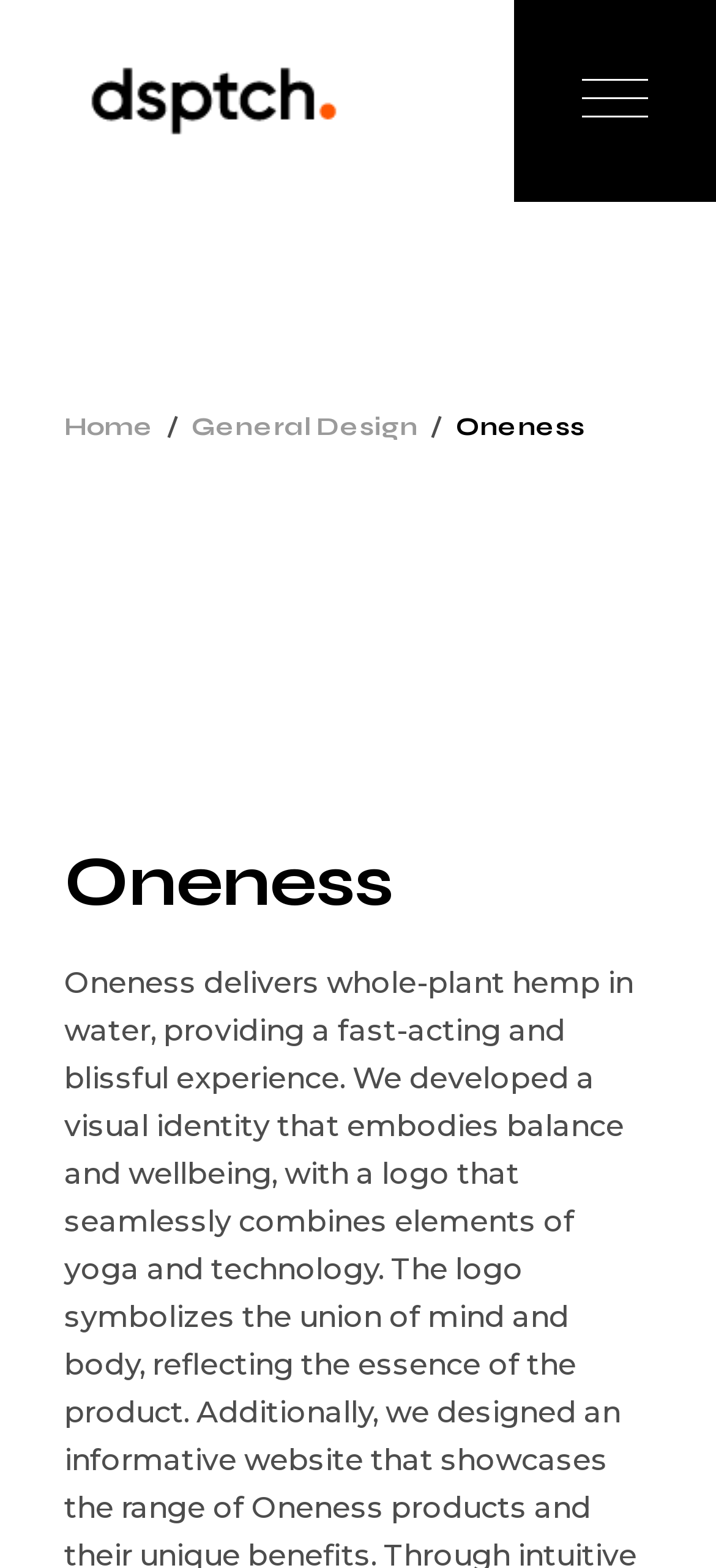What is the text above the navigation links?
Using the picture, provide a one-word or short phrase answer.

Oneness